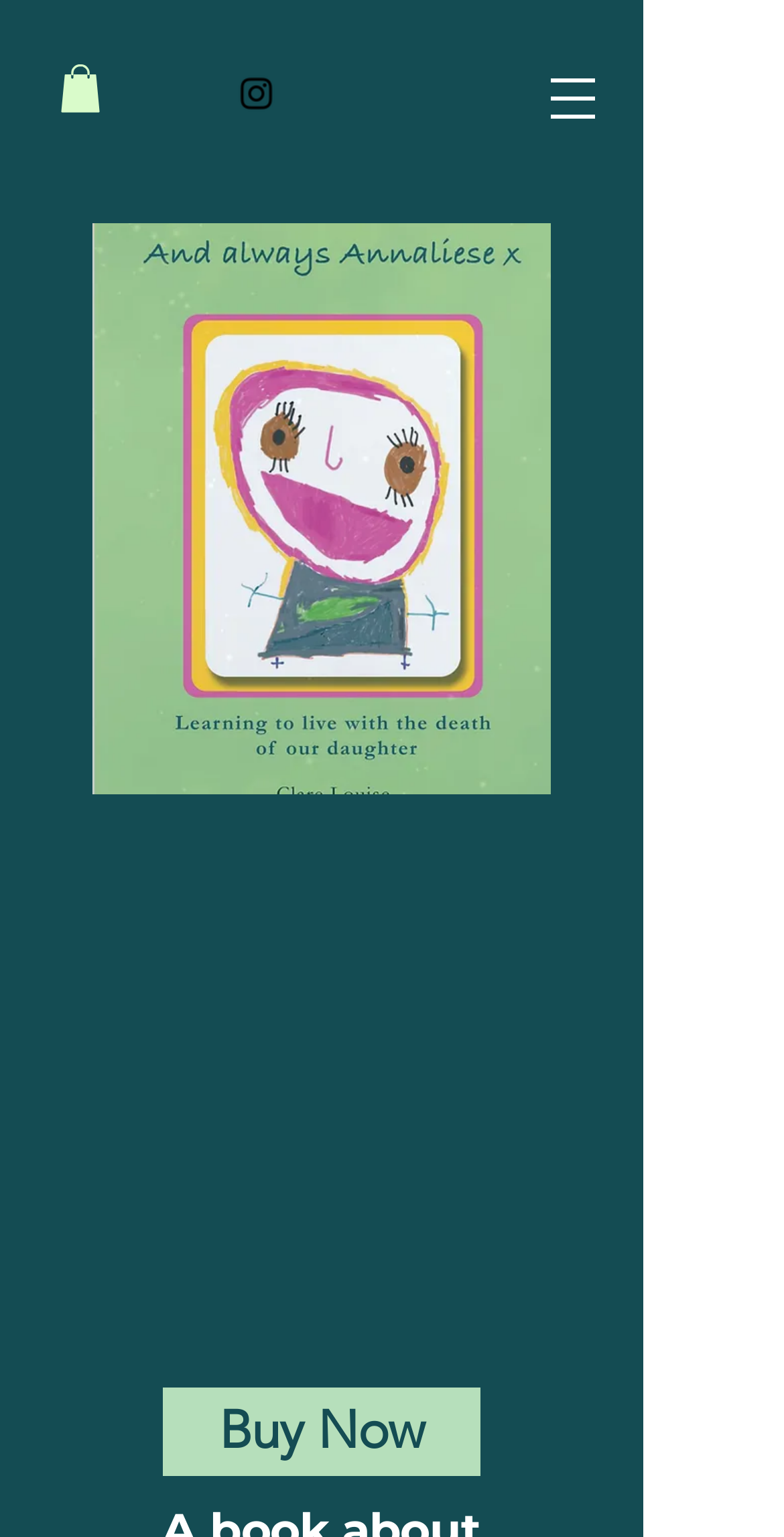Given the element description February 7, 2024February 8, 2024, specify the bounding box coordinates of the corresponding UI element in the format (top-left x, top-left y, bottom-right x, bottom-right y). All values must be between 0 and 1.

None